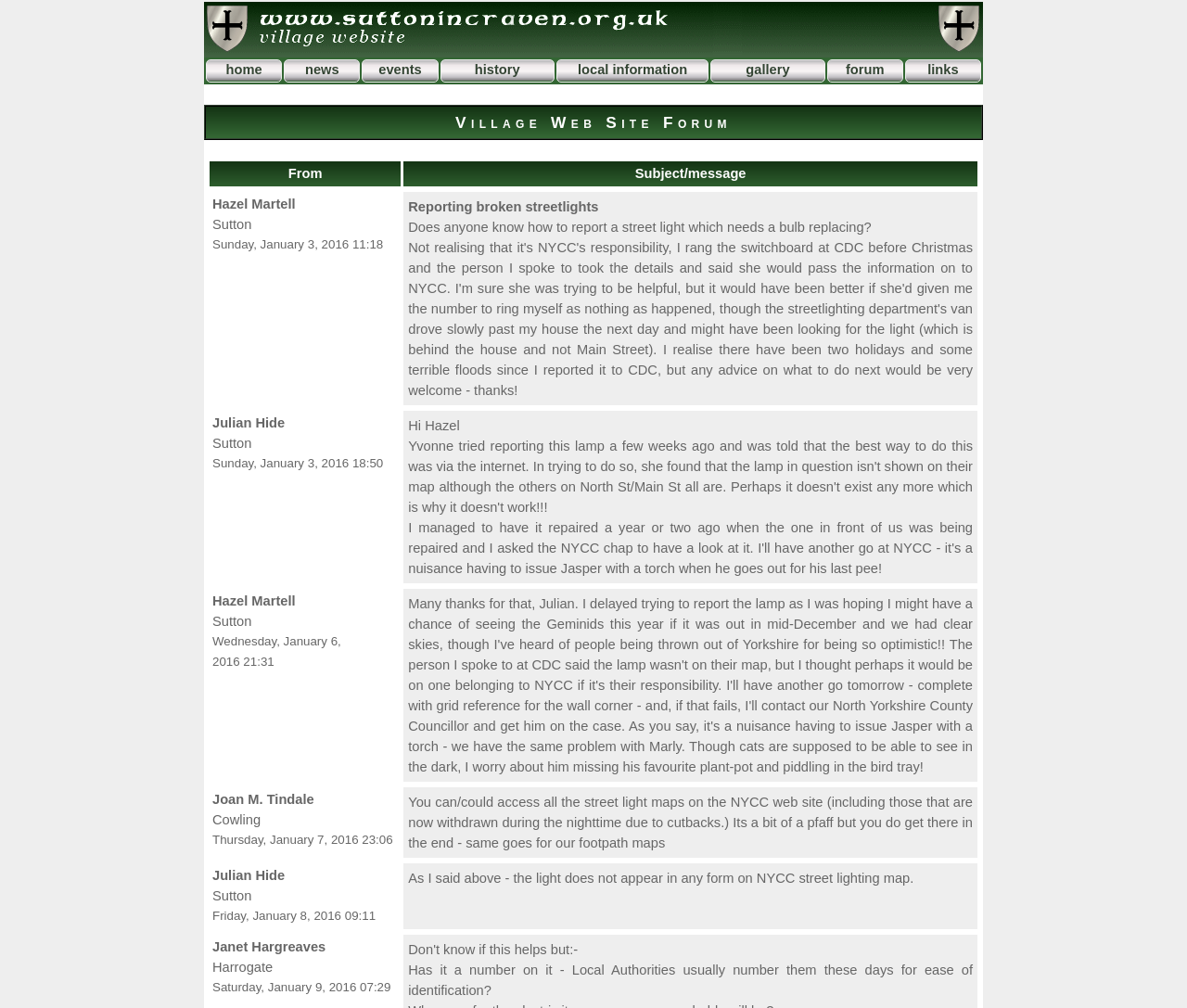Highlight the bounding box coordinates of the region I should click on to meet the following instruction: "Click on the 'history' link".

[0.371, 0.059, 0.467, 0.082]